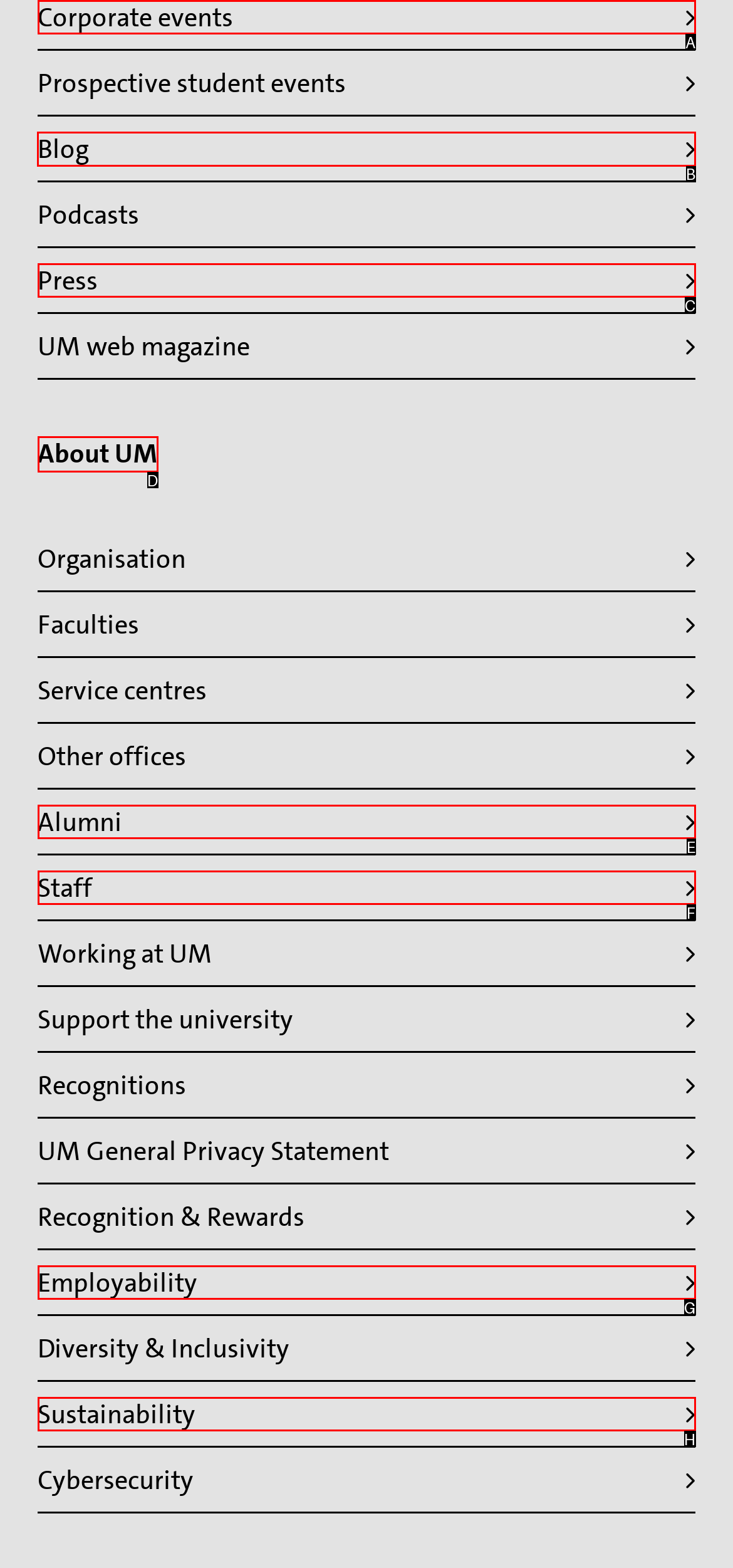Choose the HTML element you need to click to achieve the following task: Read the blog
Respond with the letter of the selected option from the given choices directly.

B